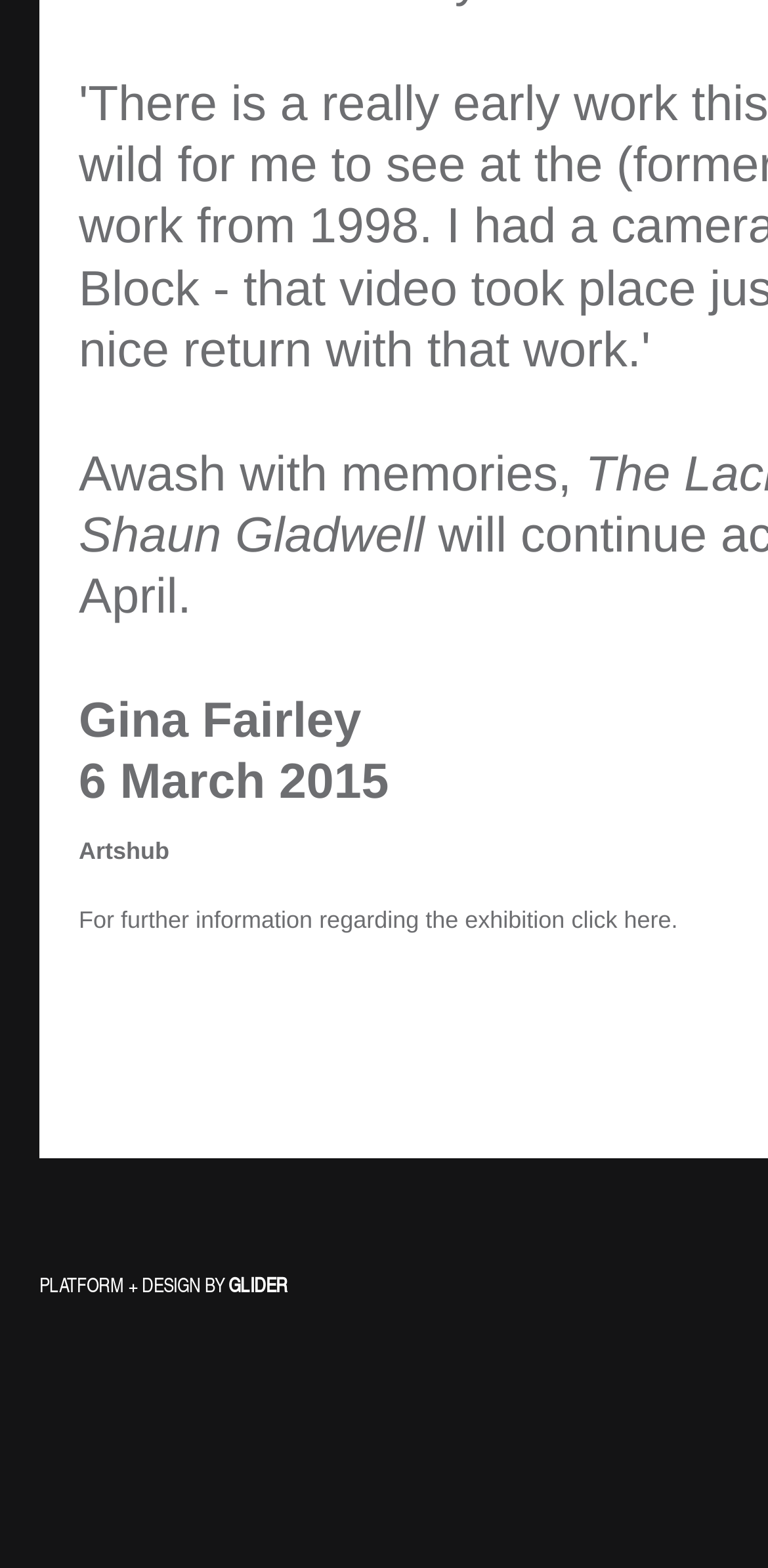Identify and provide the bounding box for the element described by: "PLATFORM + DESIGN BY GLIDER".

[0.051, 0.8, 0.374, 0.828]